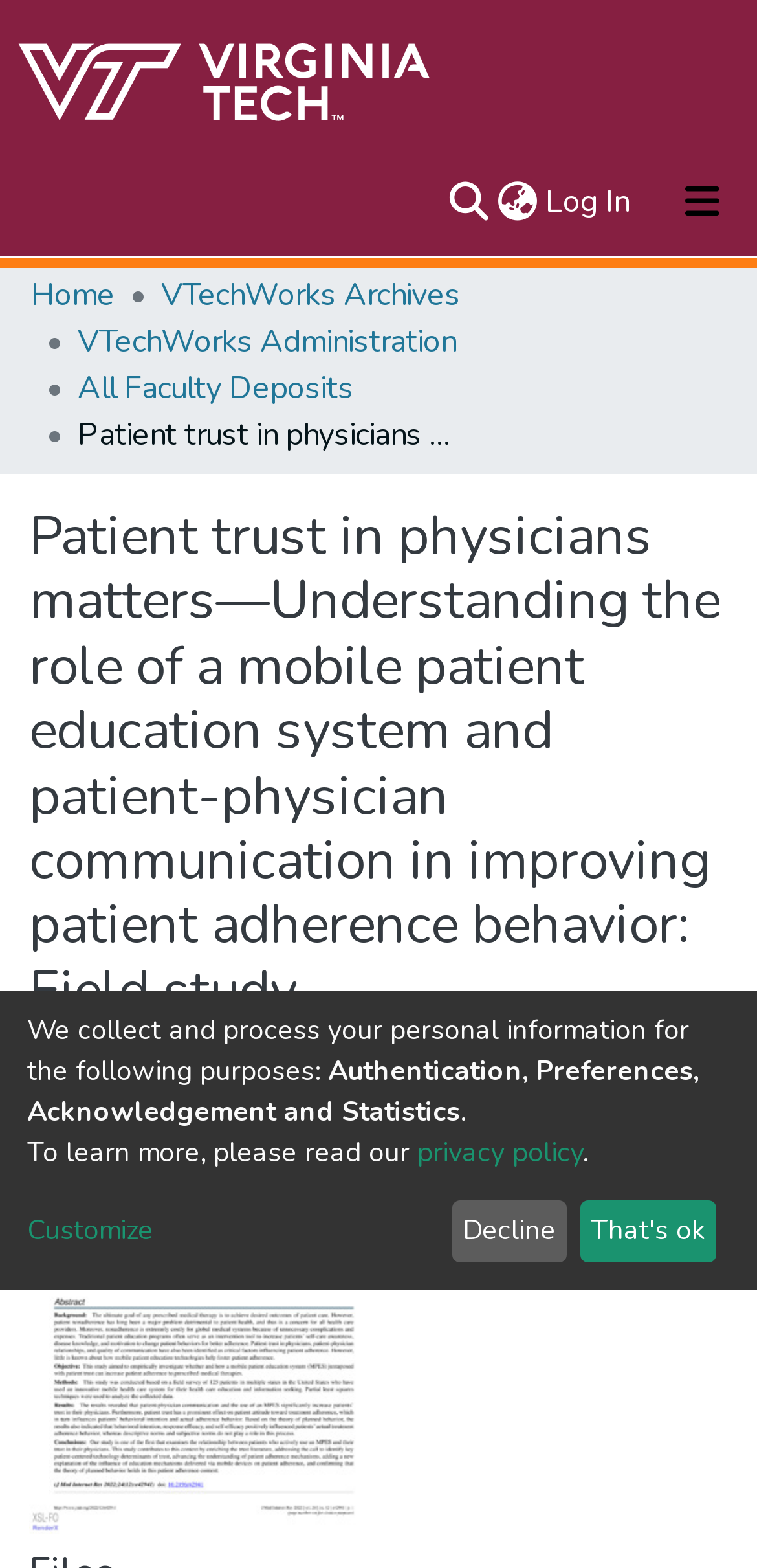Provide a one-word or short-phrase response to the question:
What is the privacy policy of the website?

Available